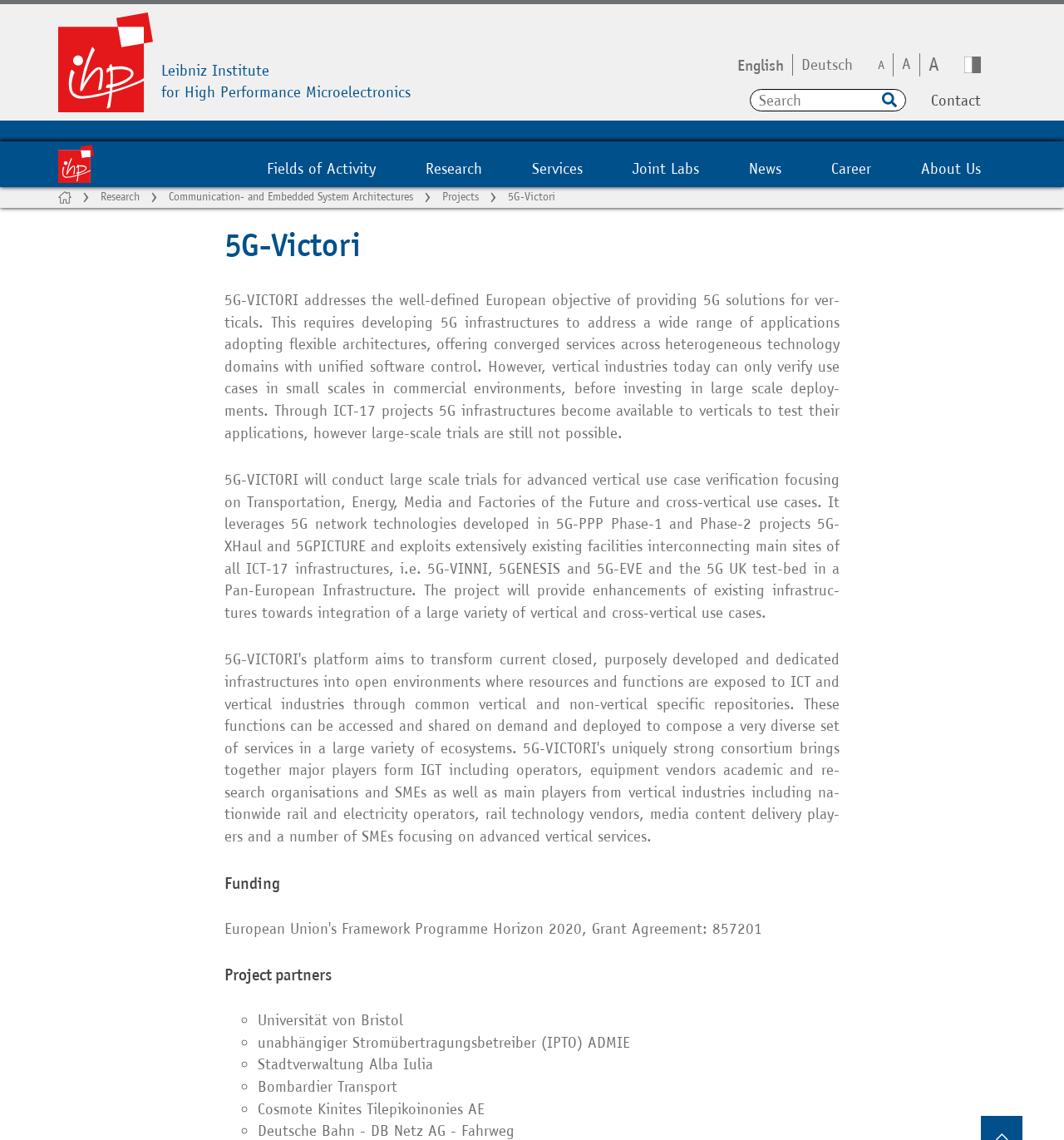Generate a thorough caption that explains the contents of the webpage.

The webpage is about the IHP (Leibniz Institute for High Performance Microelectronics) and its project 5G-Victori. At the top, there is a logo of IHP and a link to the institute's homepage. Below the logo, there are several links to different sections of the website, including "Fields of Activity", "Research", "Services", "Joint Labs", "News", "Career", and "About Us".

On the left side of the page, there is a navigation menu with links to "Research", "Communication- and Embedded System Architectures", "Projects", and "5G-Victori". The "5G-Victori" link is highlighted, indicating that it is the current page.

The main content of the page is about the 5G-Victori project. There is a heading "5G-Victori" followed by a paragraph of text that describes the project's objective, which is to provide 5G solutions for verticals. The text explains that the project will conduct large-scale trials for advanced vertical use case verification, focusing on transportation, energy, media, and factories of the future, and cross-vertical use cases.

Below the paragraph, there are two headings: "Funding" and "Project partners". The "Project partners" section lists several partners involved in the project, including universities, companies, and organizations, each marked with a bullet point.

Overall, the webpage provides an overview of the 5G-Victori project, its objectives, and its partners.